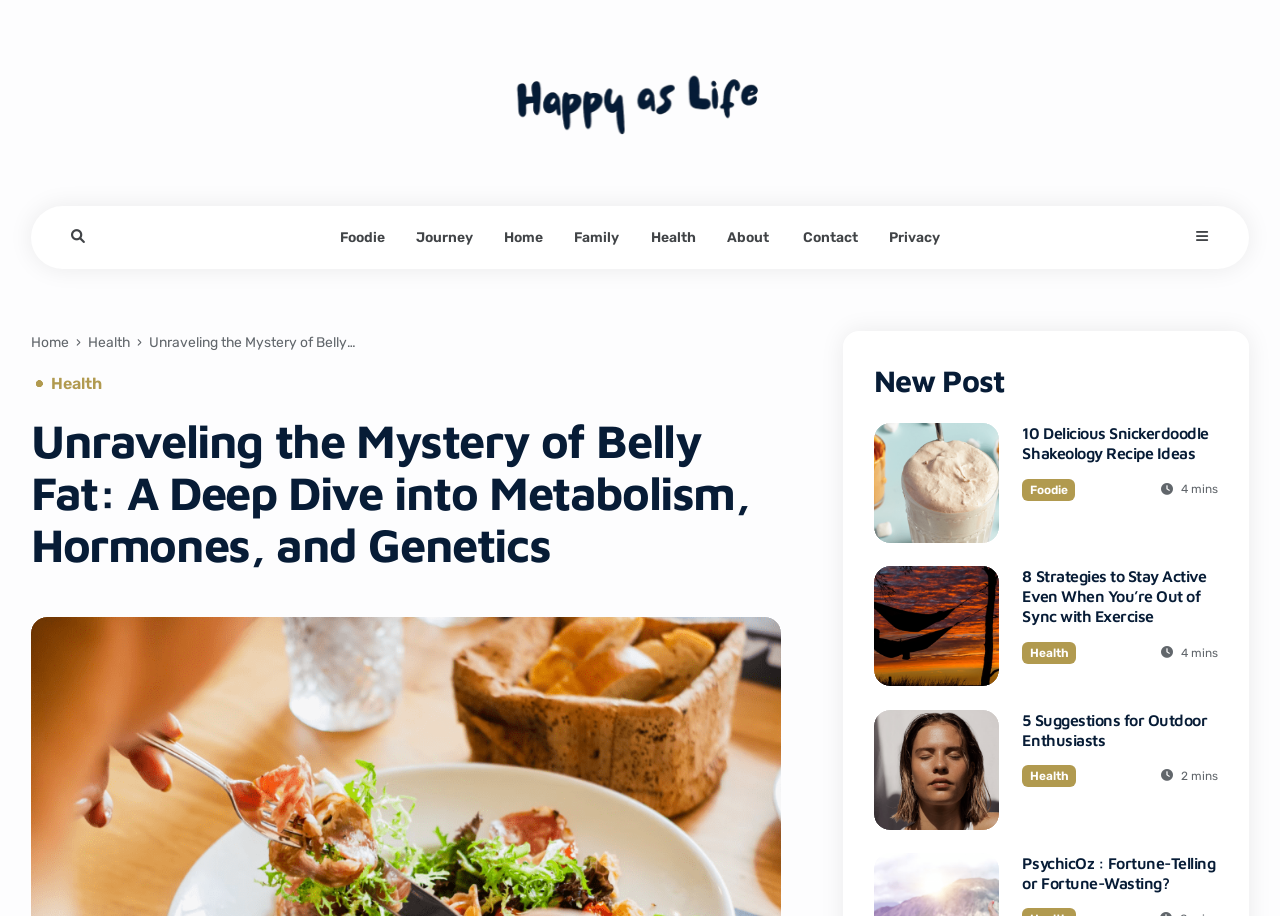Identify the bounding box coordinates of the region I need to click to complete this instruction: "read 8 Strategies to Stay Active Even When You’re Out of Sync with Exercise article".

[0.799, 0.619, 0.943, 0.683]